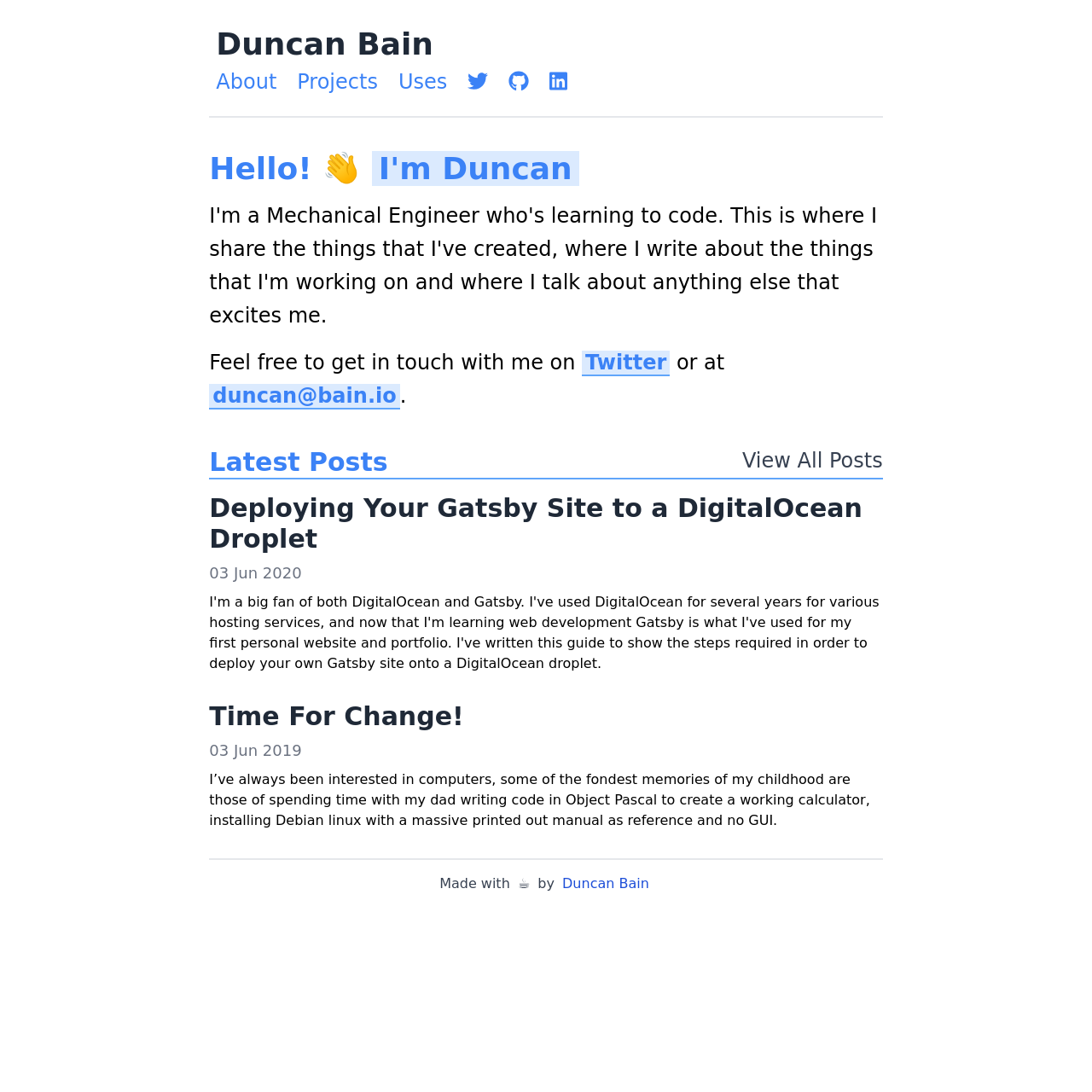Pinpoint the bounding box coordinates of the area that should be clicked to complete the following instruction: "Click on the 'About' link". The coordinates must be given as four float numbers between 0 and 1, i.e., [left, top, right, bottom].

[0.192, 0.058, 0.26, 0.095]